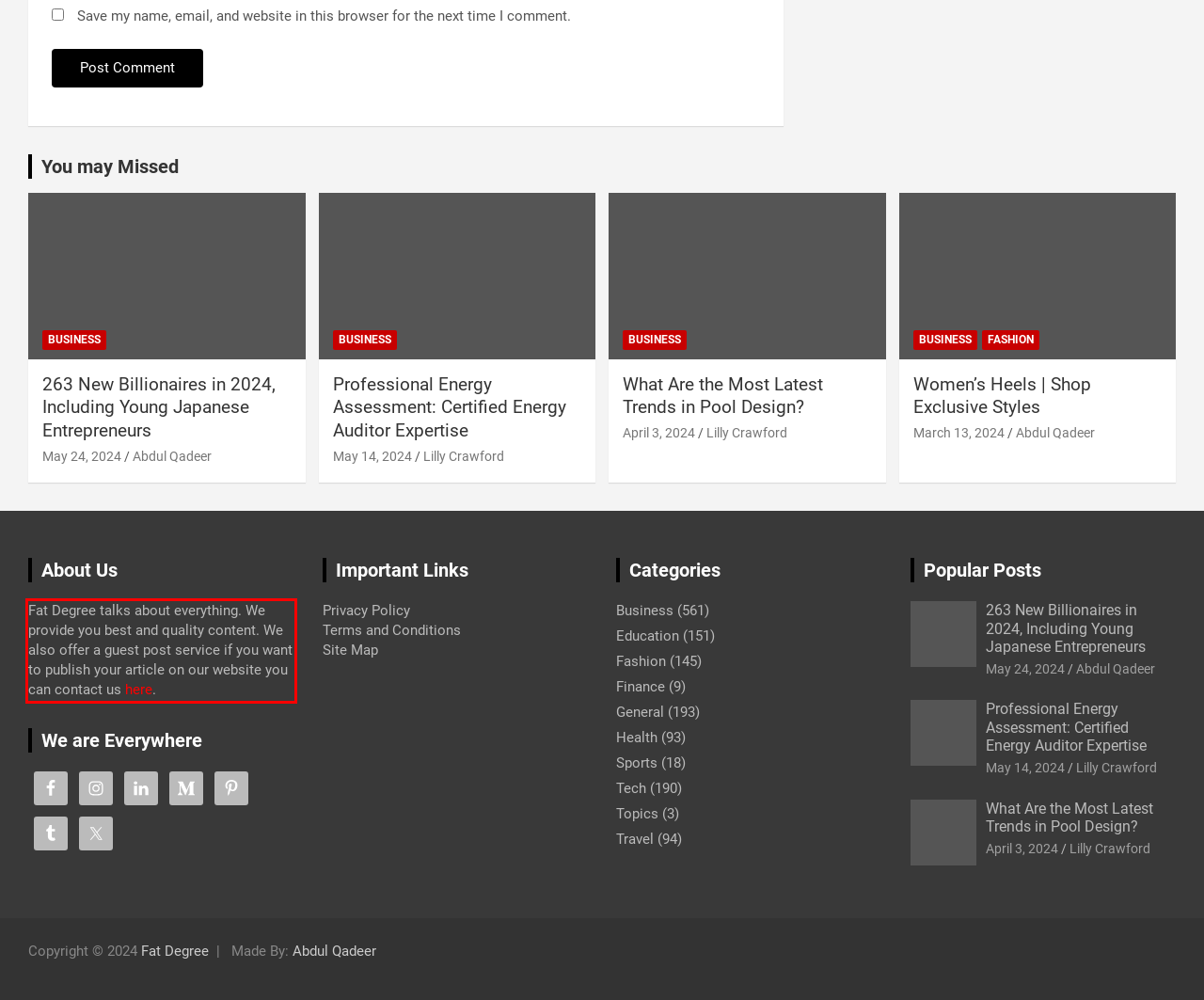Within the screenshot of the webpage, locate the red bounding box and use OCR to identify and provide the text content inside it.

Fat Degree talks about everything. We provide you best and quality content. We also offer a guest post service if you want to publish your article on our website you can contact us here.